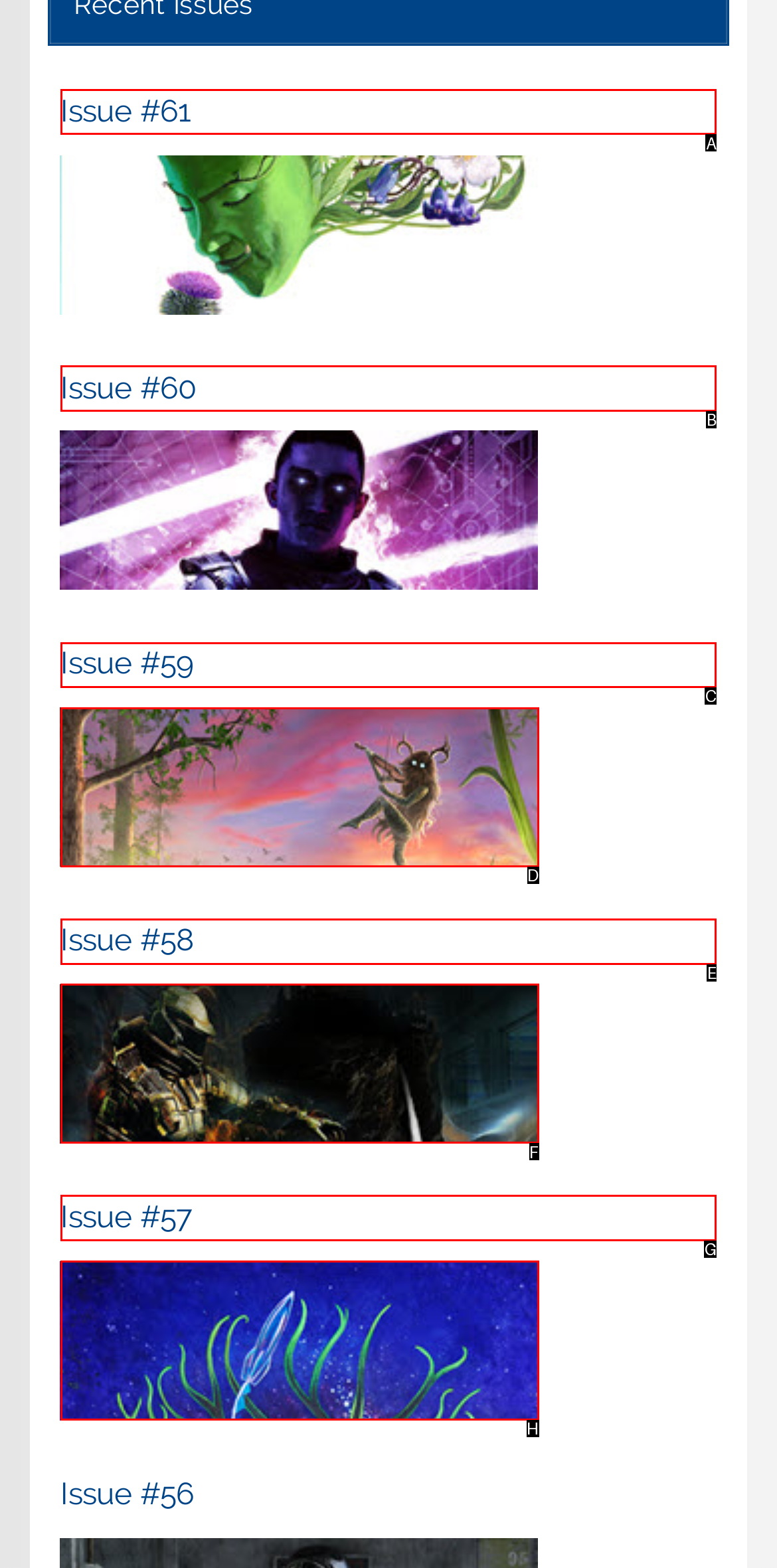Identify the correct choice to execute this task: view issue 58
Respond with the letter corresponding to the right option from the available choices.

E